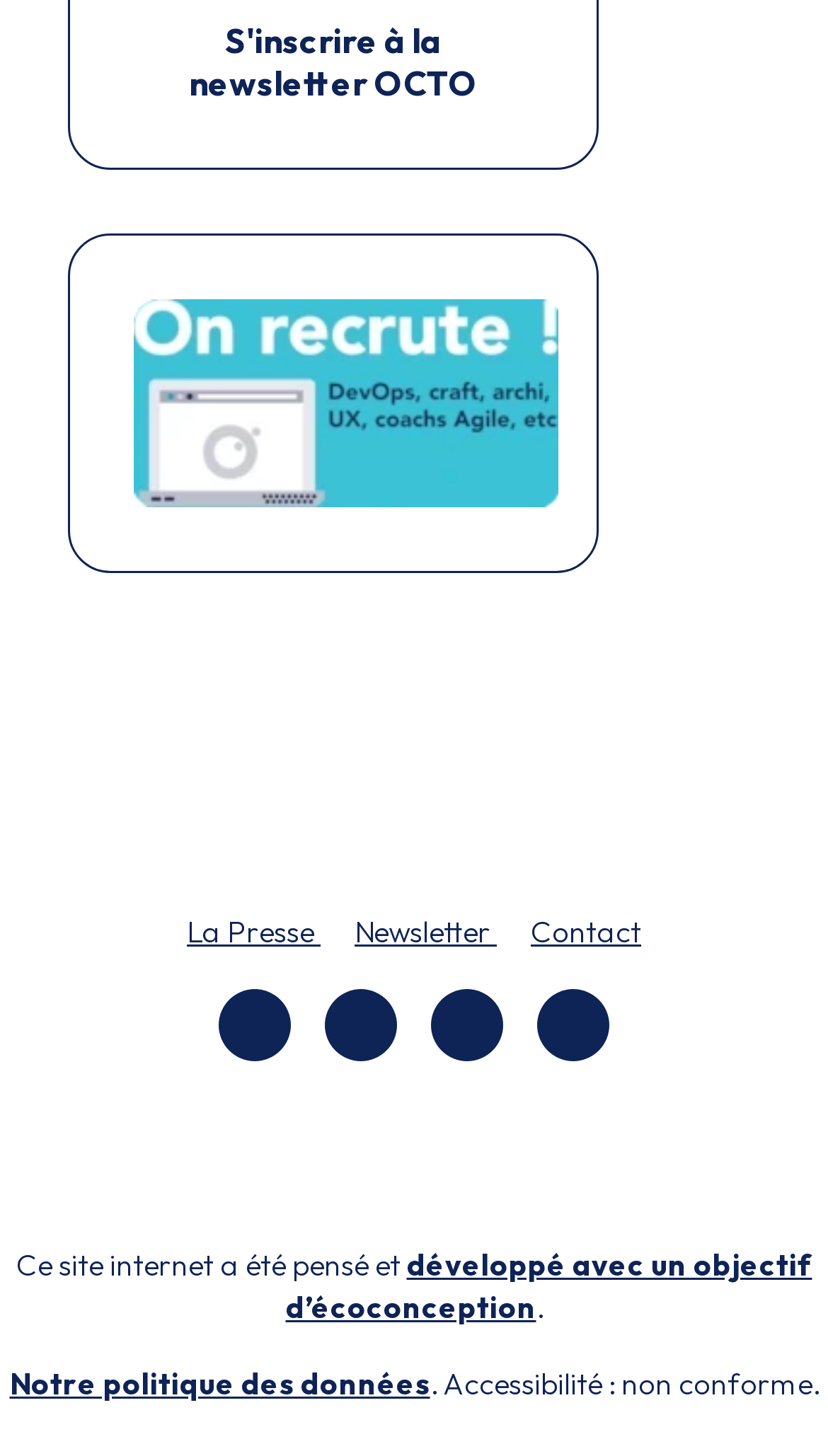How many social media links are there?
Please provide a comprehensive answer to the question based on the webpage screenshot.

I found four link elements with IDs 105, 106, 107, and 108, which have descriptions 'Voir la page Linkedin', 'Voir la page Twitter', 'Voir la page Instagram', and 'Voir la page youtube', respectively. These links are likely related to the company's social media presence.